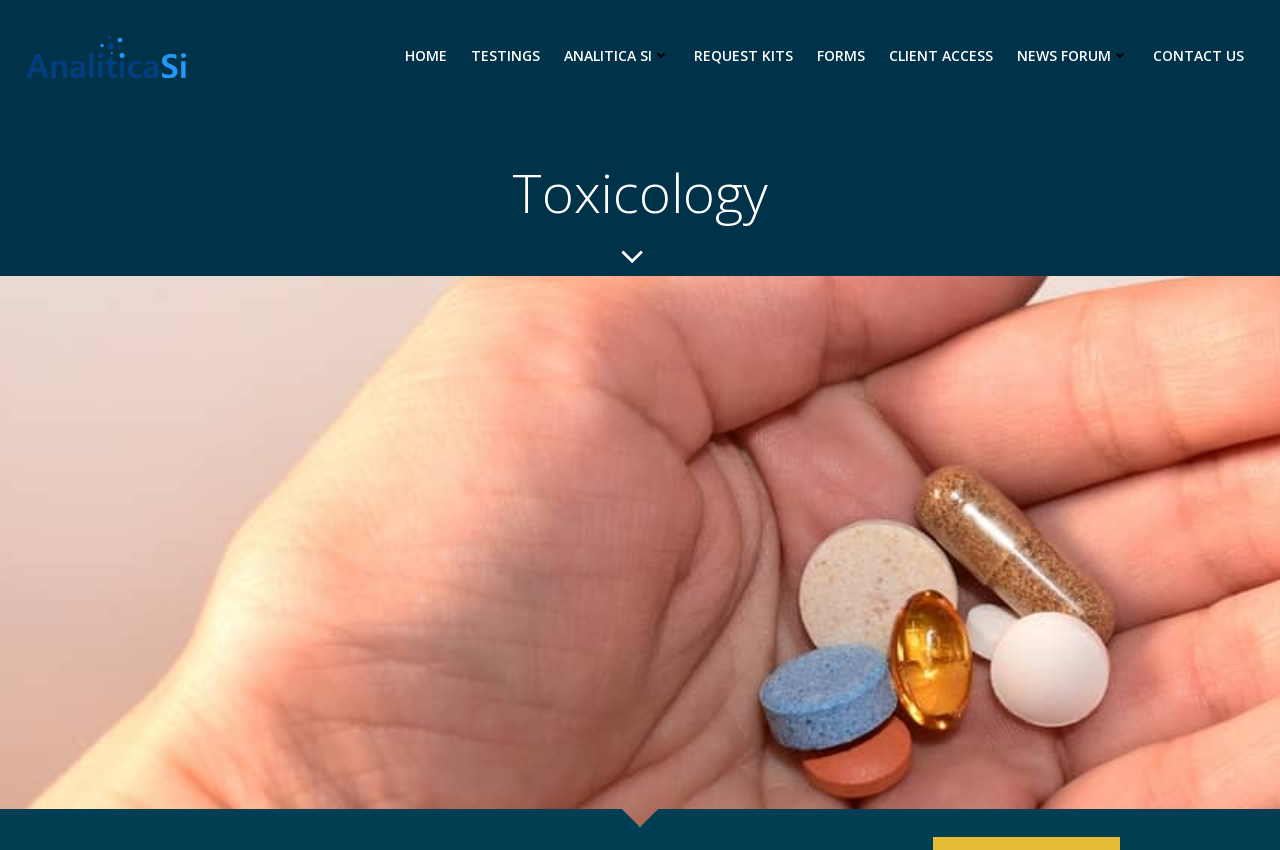Give a concise answer using one word or a phrase to the following question:
How many menu items are there?

7